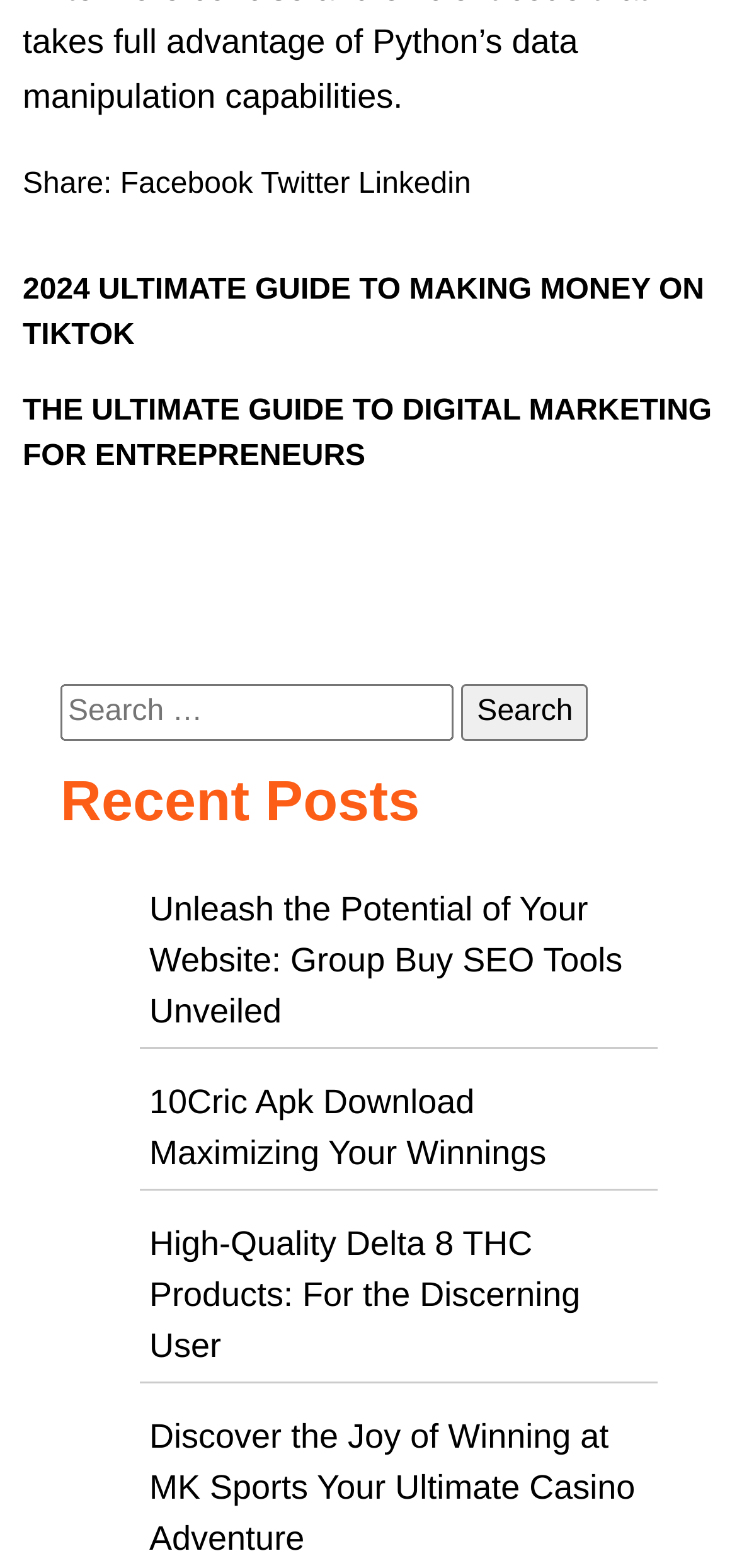What is the primary function of the buttons on this webpage?
Look at the image and answer the question with a single word or phrase.

To navigate or search